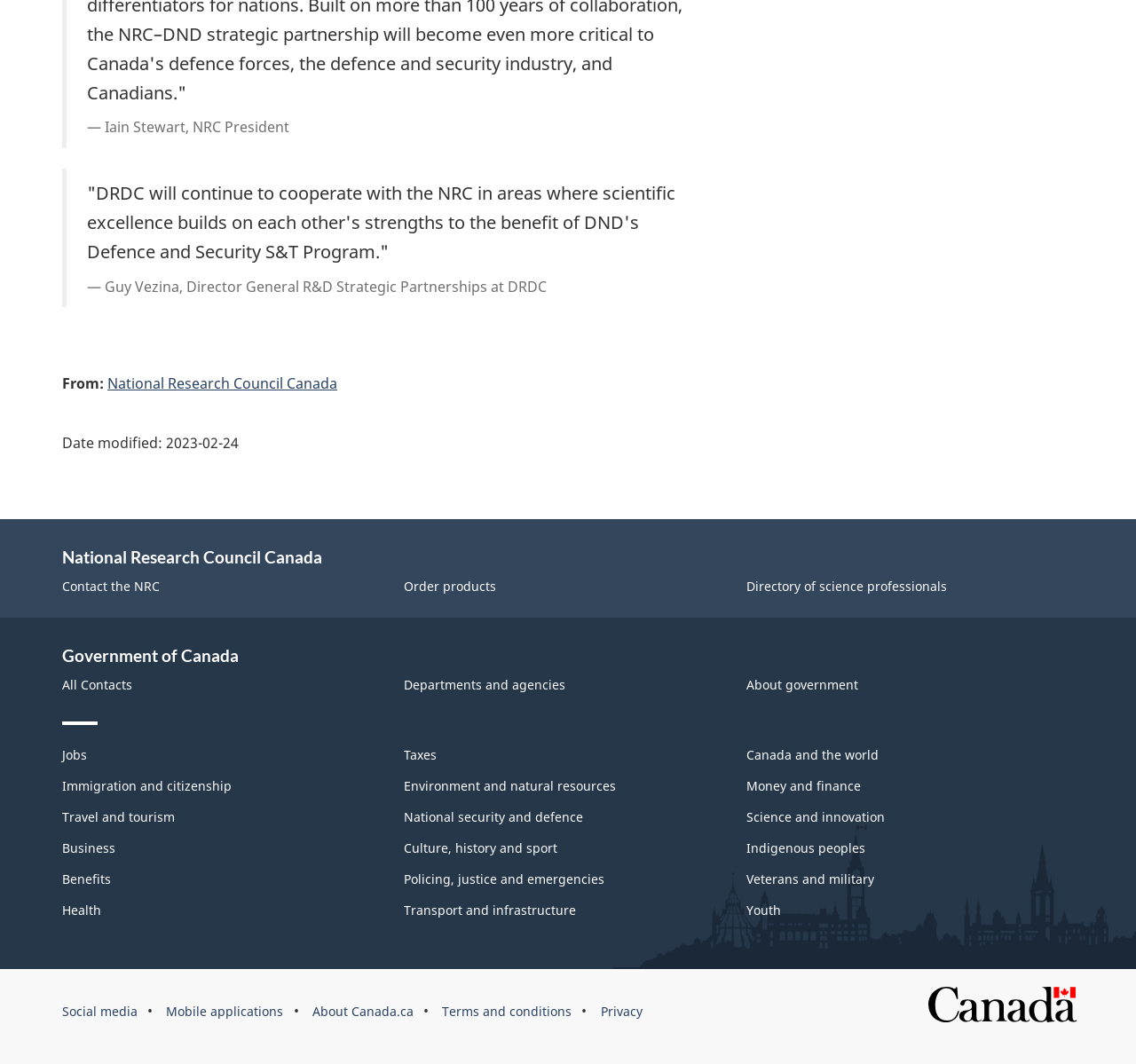Pinpoint the bounding box coordinates of the element that must be clicked to accomplish the following instruction: "Go to About government". The coordinates should be in the format of four float numbers between 0 and 1, i.e., [left, top, right, bottom].

[0.055, 0.636, 0.116, 0.652]